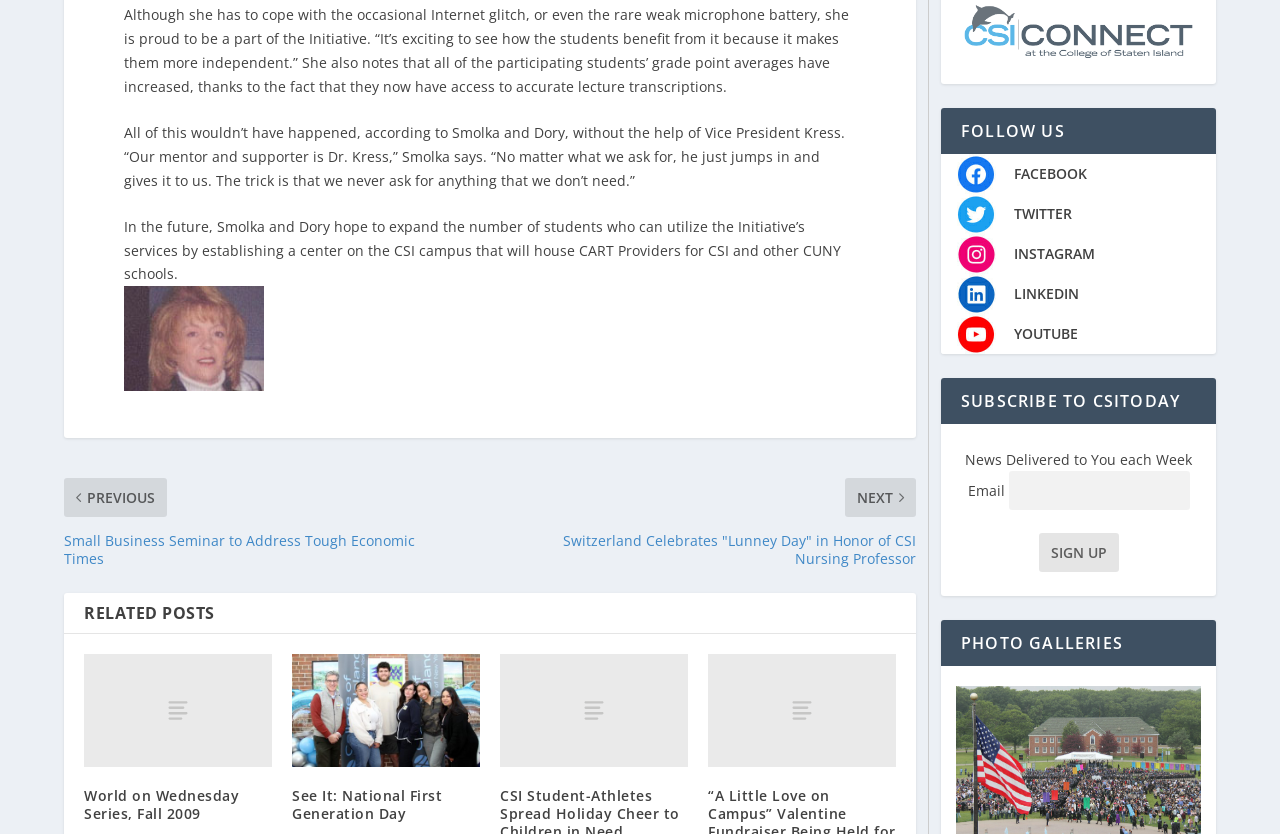Who is the mentor and supporter of Smolka and Dory?
Based on the screenshot, respond with a single word or phrase.

Dr. Kress